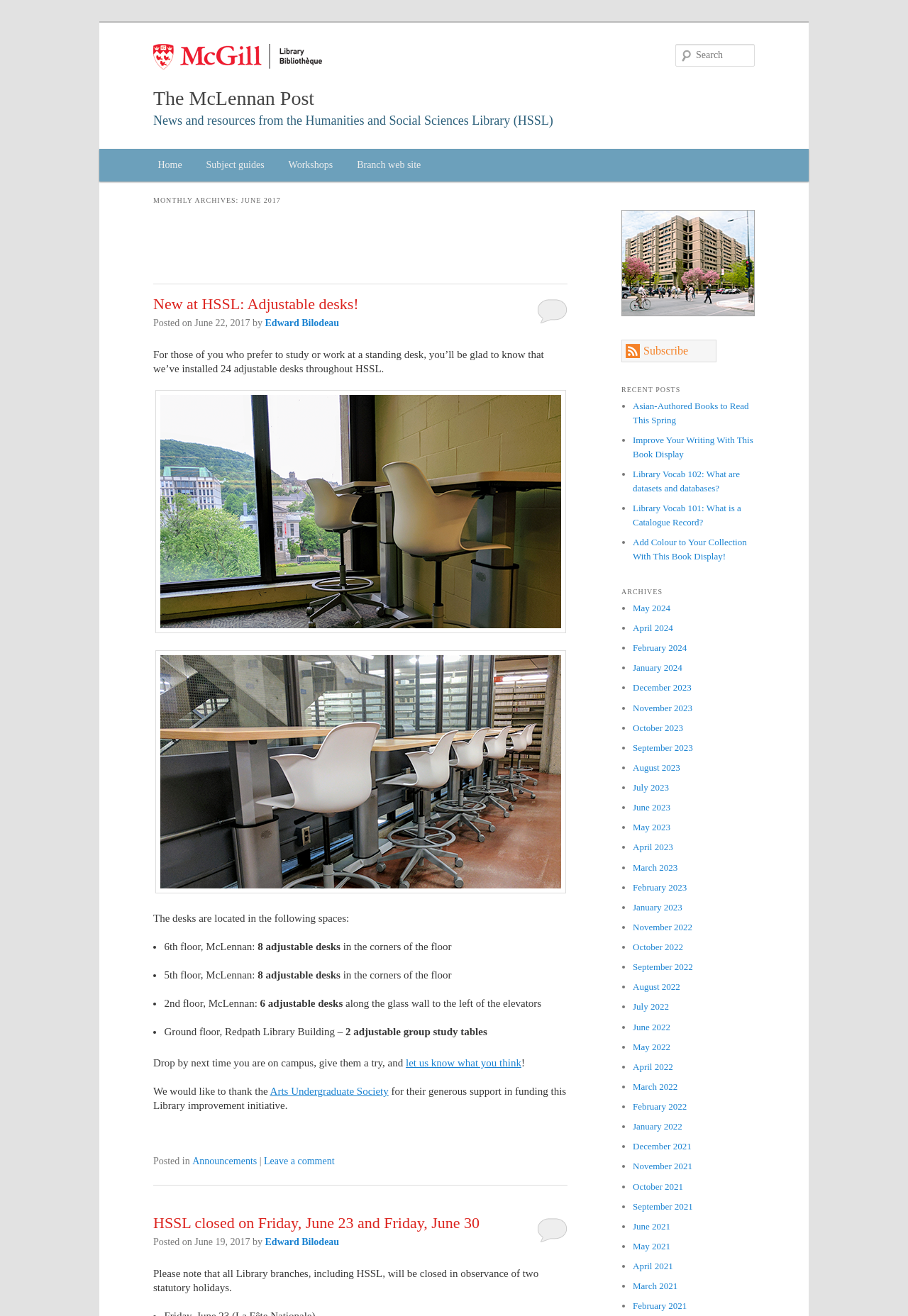Locate the bounding box coordinates of the UI element described by: "parent_node: The McLennan Post". Provide the coordinates as four float numbers between 0 and 1, formatted as [left, top, right, bottom].

[0.169, 0.042, 0.355, 0.051]